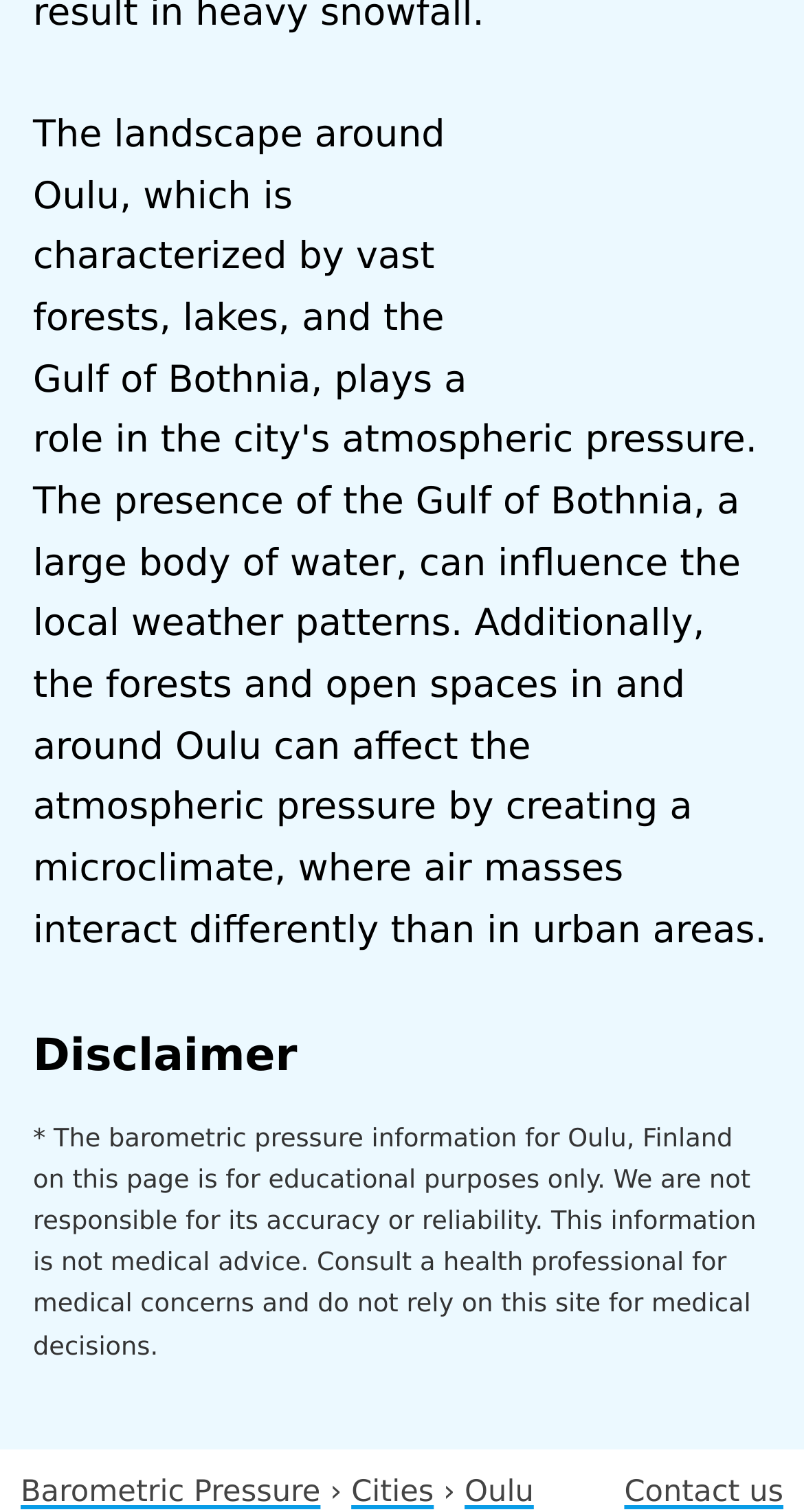Use a single word or phrase to answer the question:
What is the recommended action for medical concerns?

Consult a health professional